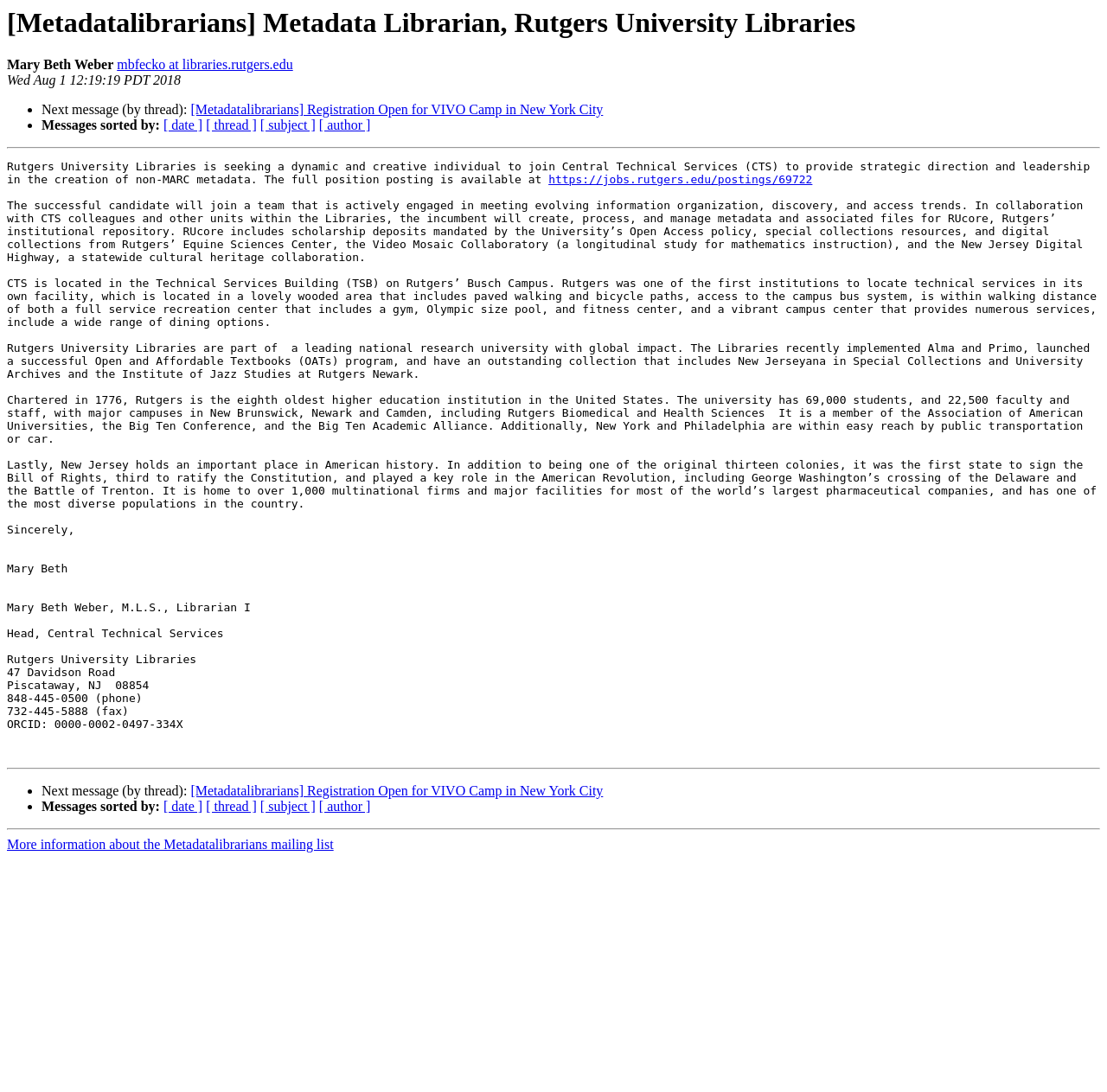Please locate the bounding box coordinates of the region I need to click to follow this instruction: "Sort messages by date".

[0.148, 0.108, 0.183, 0.121]